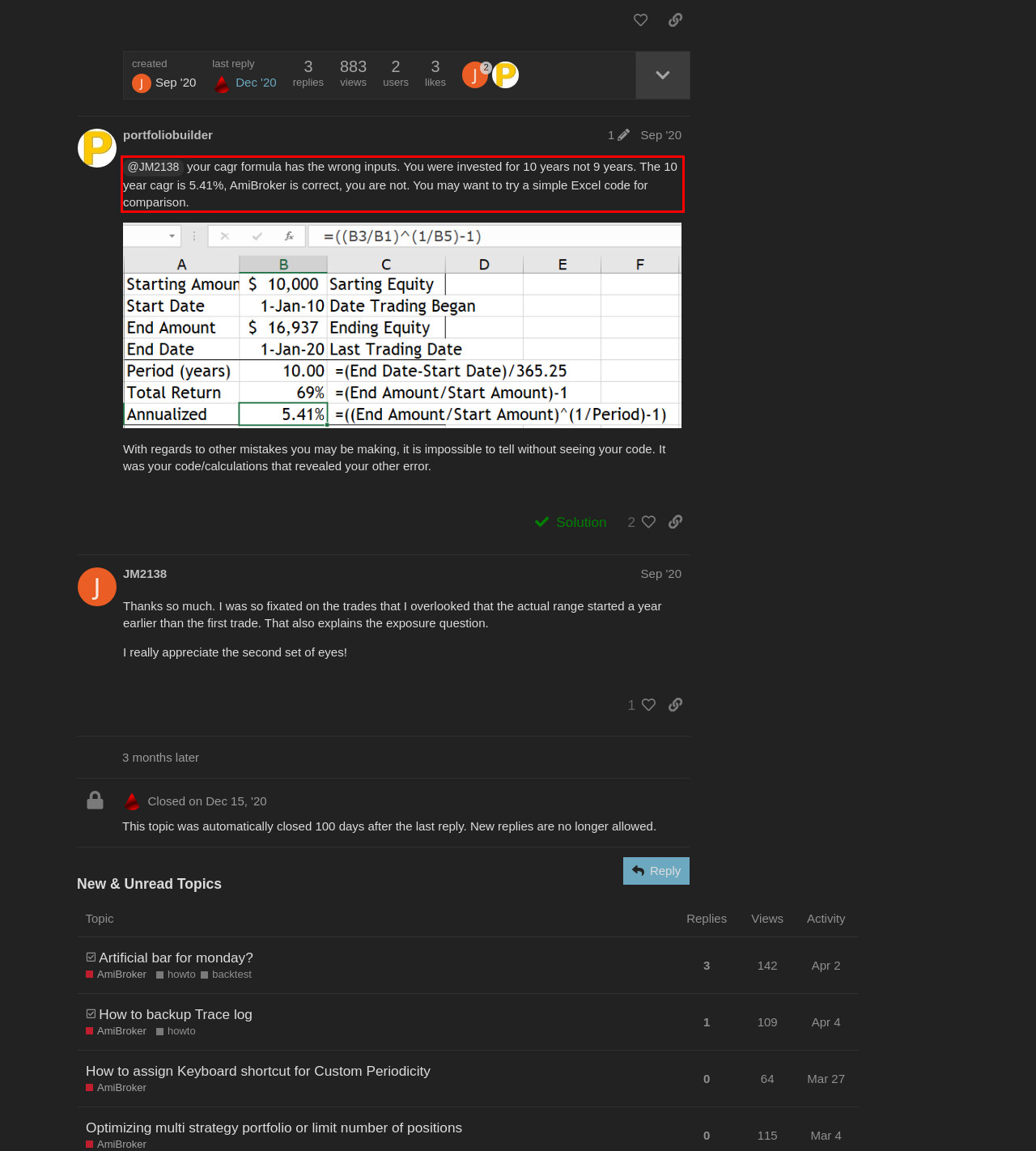Identify and transcribe the text content enclosed by the red bounding box in the given screenshot.

@JM2138 your cagr formula has the wrong inputs. You were invested for 10 years not 9 years. The 10 year cagr is 5.41%, AmiBroker is correct, you are not. You may want to try a simple Excel code for comparison.